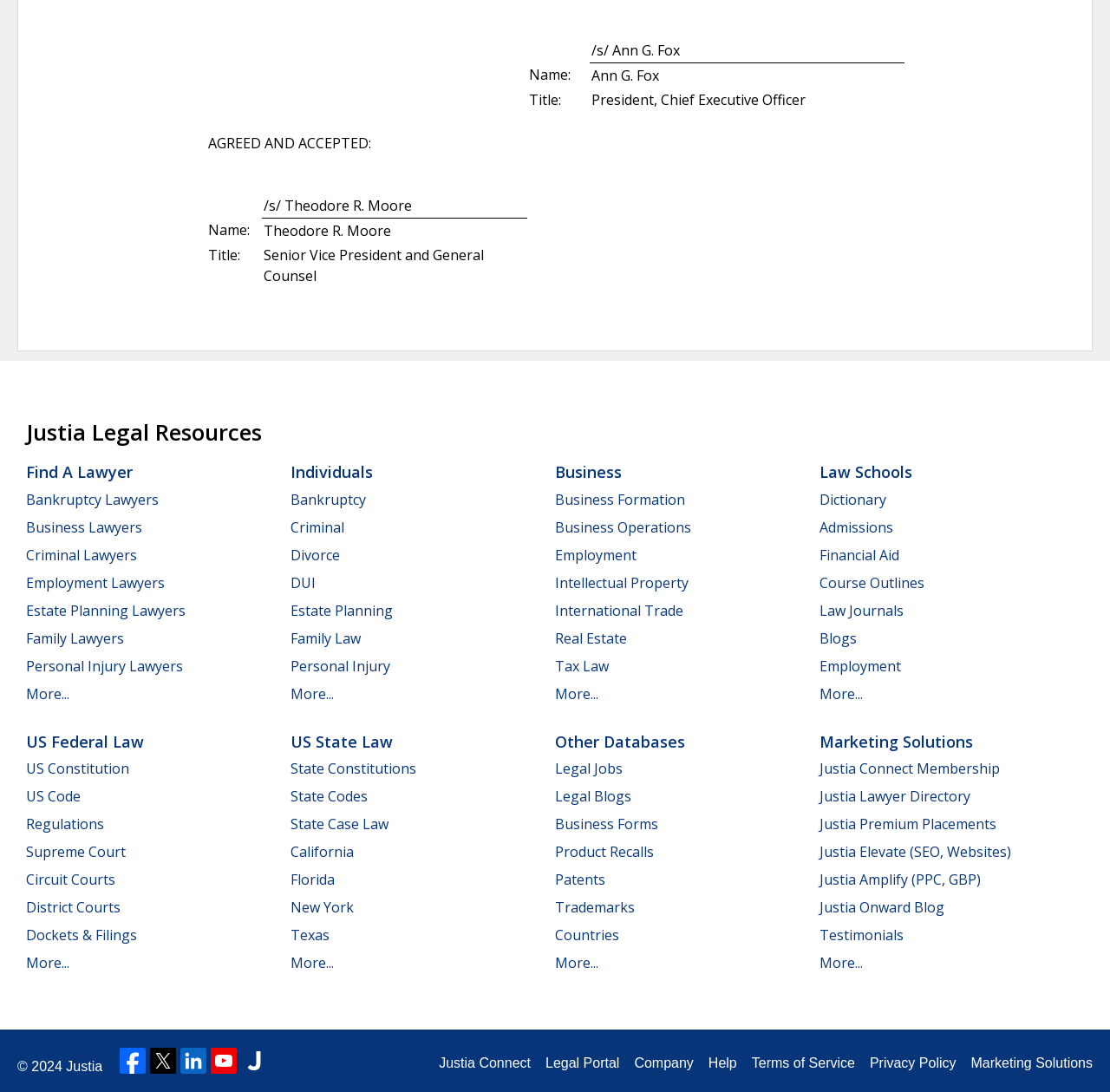Select the bounding box coordinates of the element I need to click to carry out the following instruction: "Click on 'Business Lawyers'".

[0.023, 0.474, 0.128, 0.491]